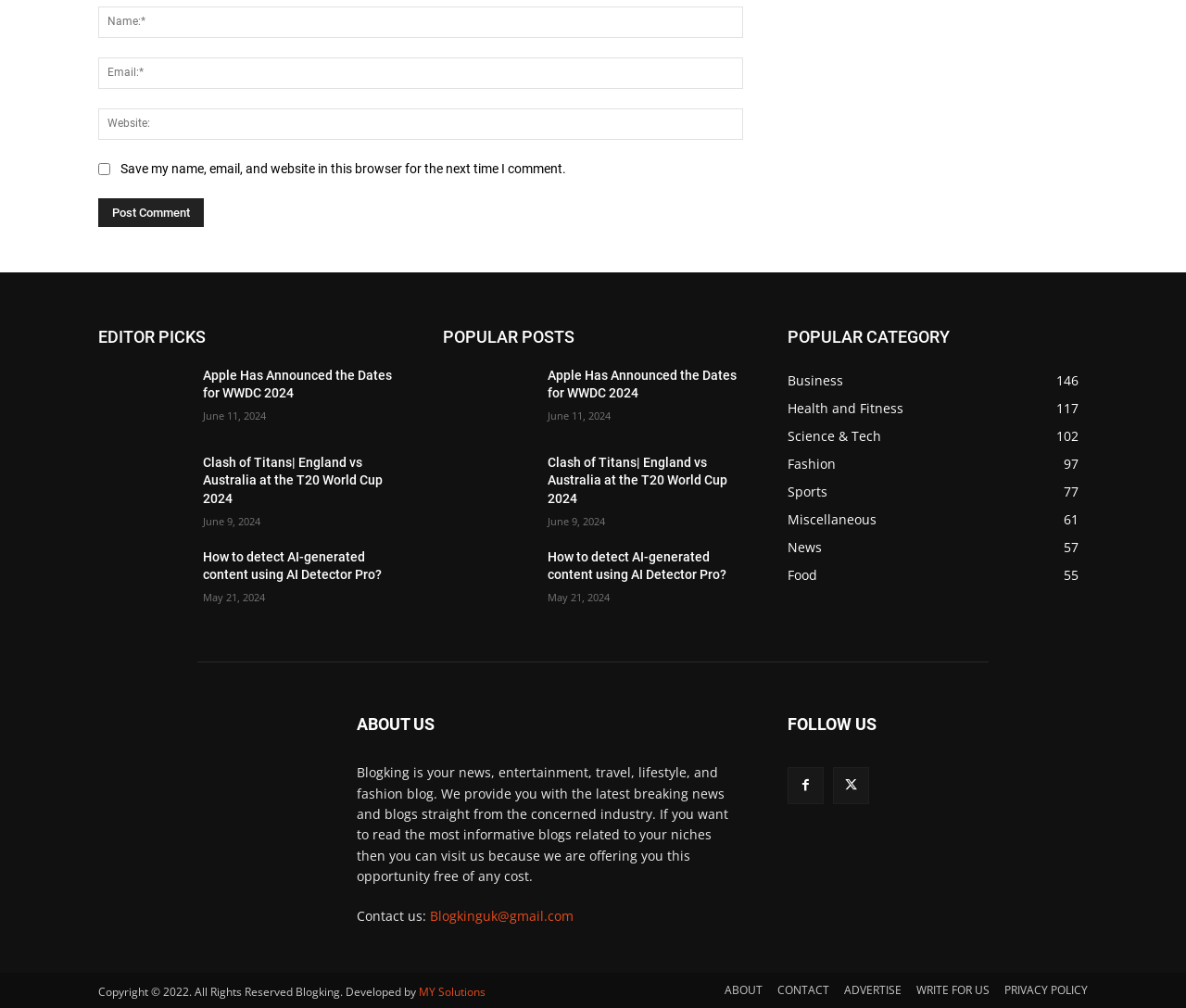What is the category with the most posts?
Give a single word or phrase answer based on the content of the image.

Business